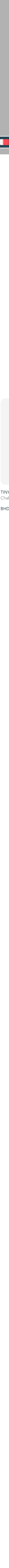Offer an in-depth description of the image shown.

The image depicts a selection of intricately designed chakra bracelets offered by the brand "TINY OM." These bracelets are stylishly presented alongside their names and price tags, creating an inviting display for potential customers. Featured are four different chakra bracelets, each named after a specific chakra: "Love/Anahata," "Unity/Sahasrara," "Confidence/Manipura," and "Roots/Muladhara." Each entry highlights the price of BHD 44.55, indicating a premium quality associated with these handmade accessories. This curated collection invites exploration and conveys a sense of spiritual connection and personal expression through the symbolism of chakras.